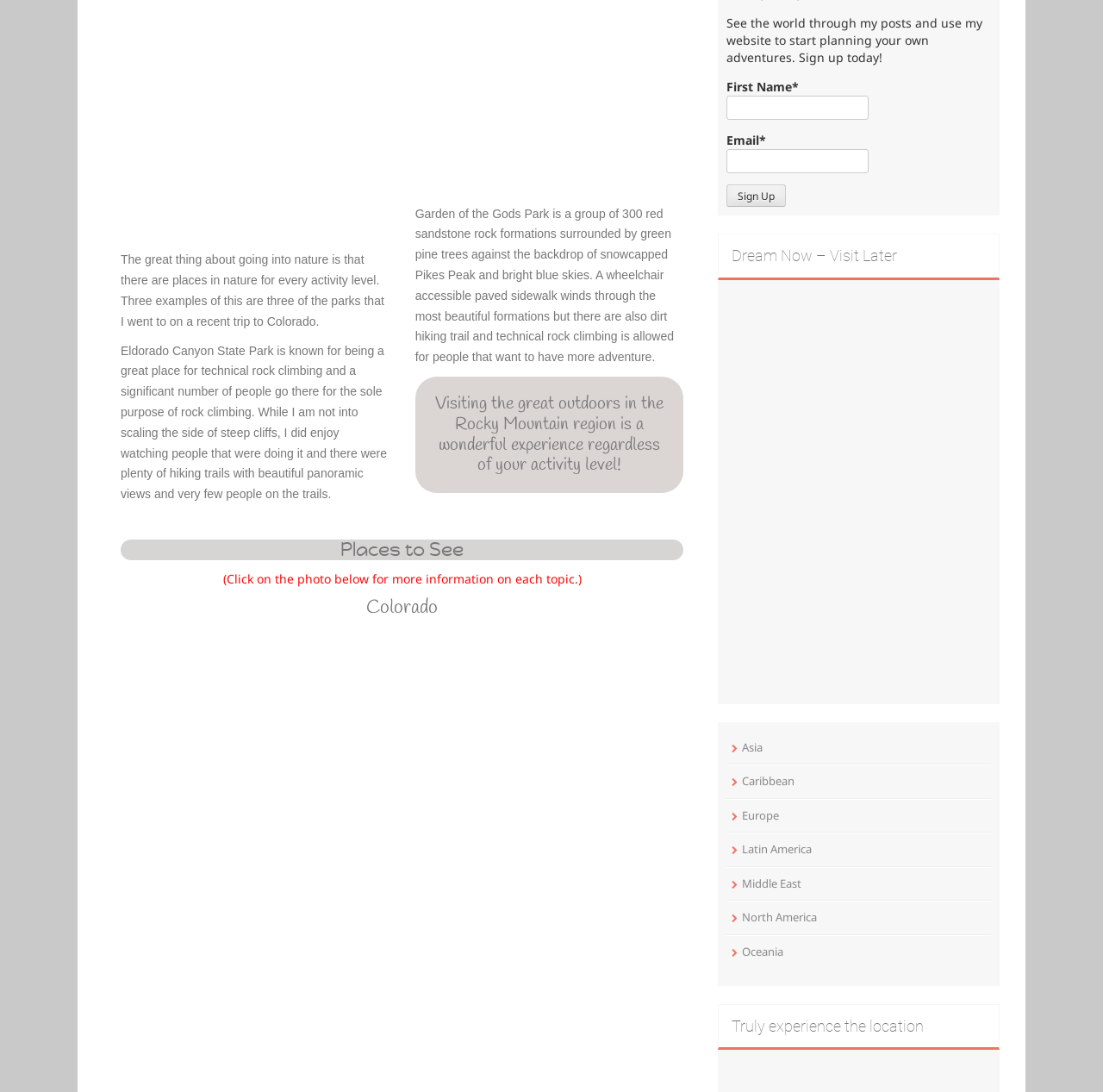Find the bounding box coordinates for the area that should be clicked to accomplish the instruction: "Sign up for the newsletter".

[0.659, 0.169, 0.713, 0.19]